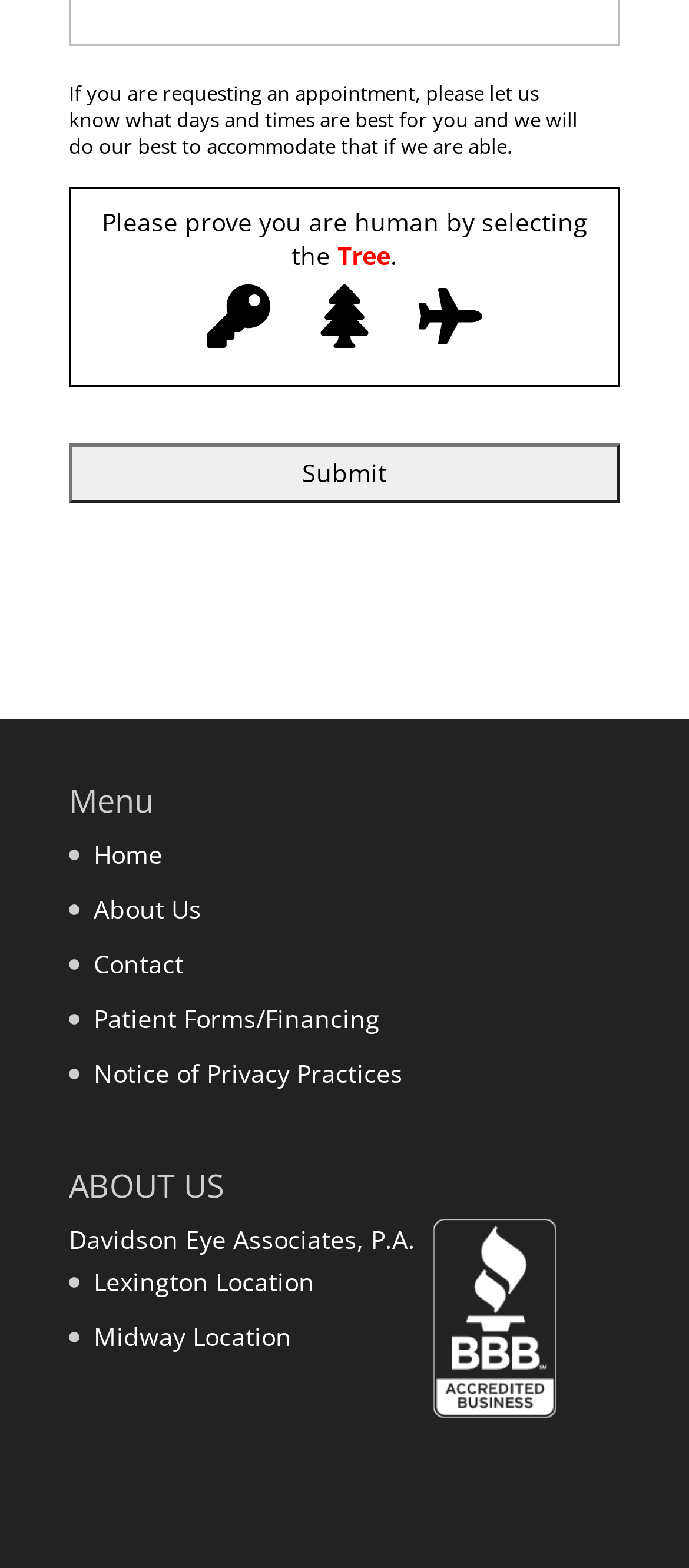What is the purpose of the submission form? Look at the image and give a one-word or short phrase answer.

Requesting an appointment